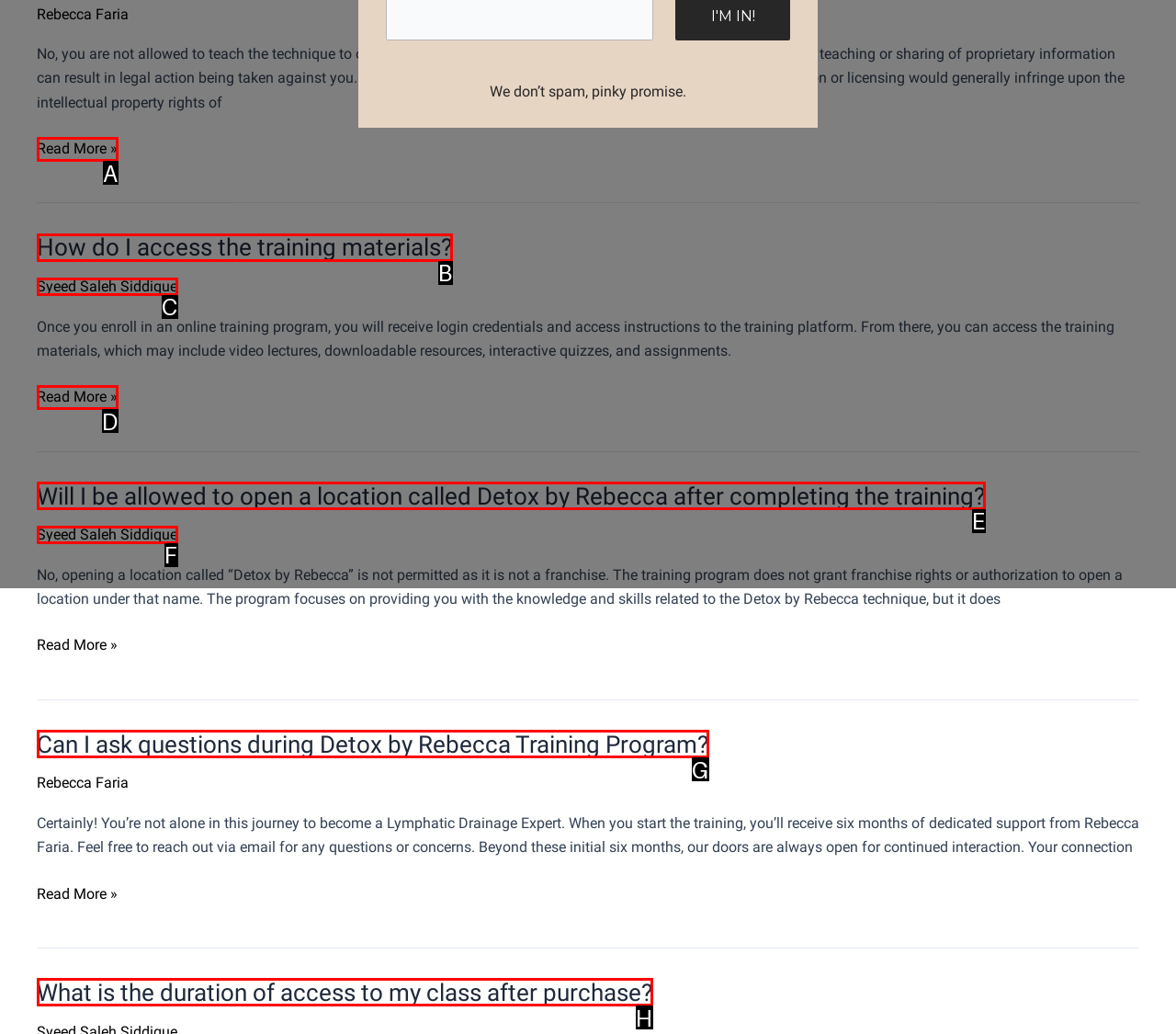Find the HTML element that matches the description provided: Syeed Saleh Siddique
Answer using the corresponding option letter.

F